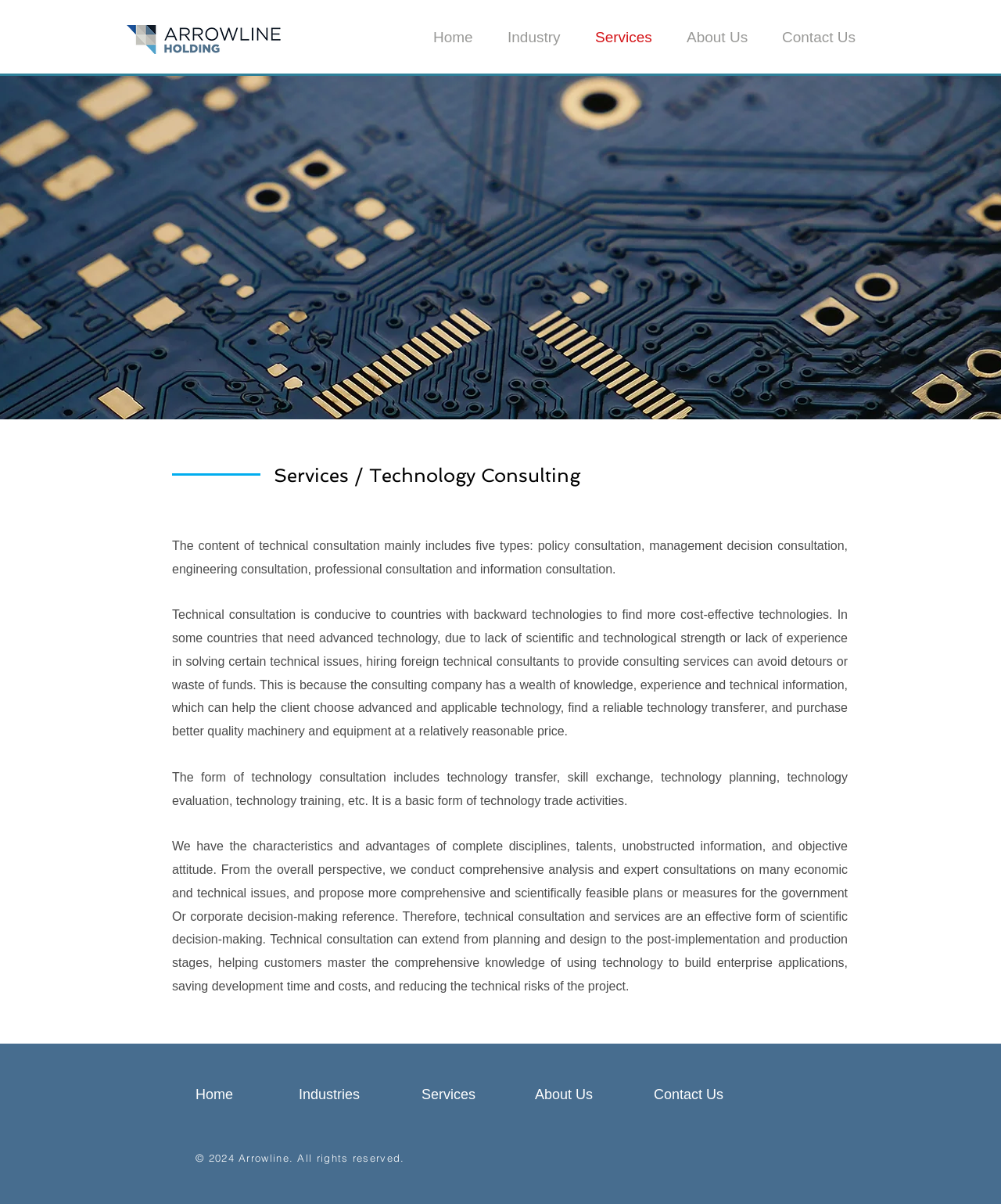What is the company name?
Use the screenshot to answer the question with a single word or phrase.

Arrowline